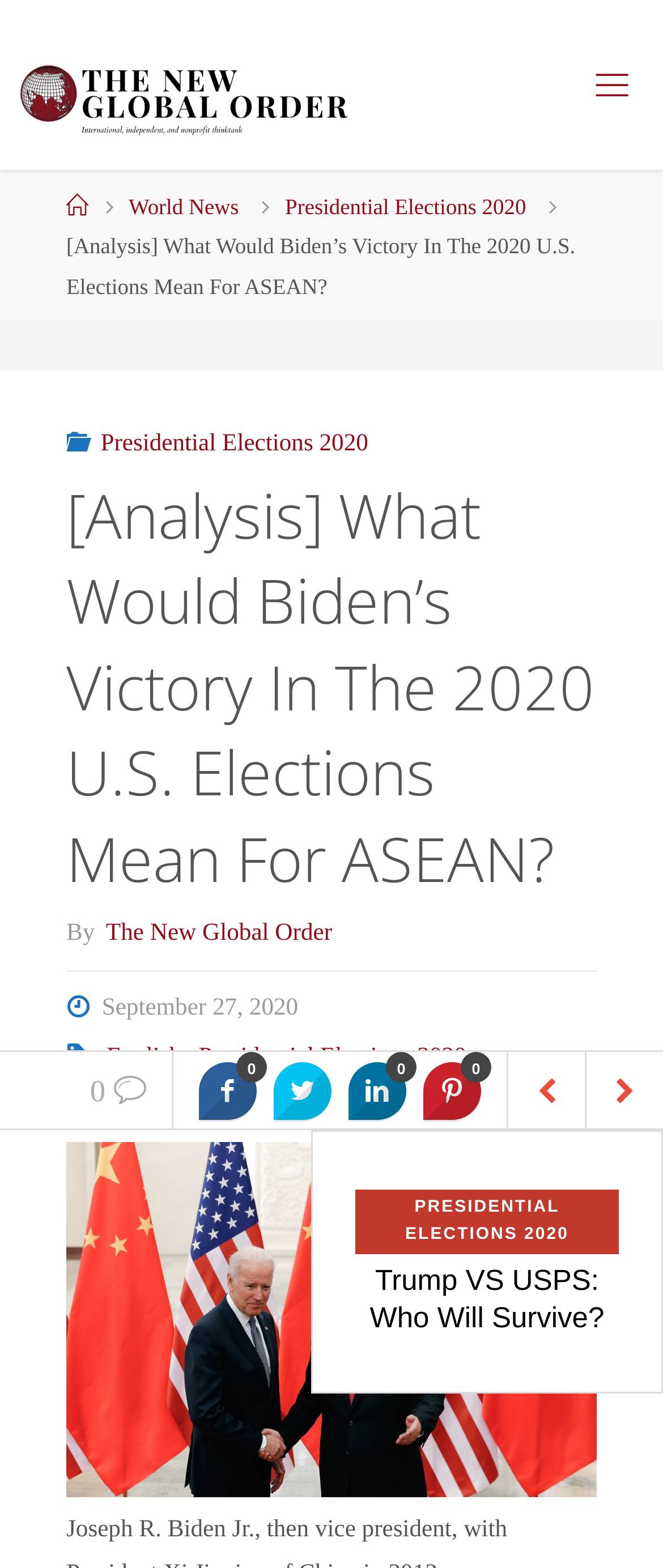How many related articles are listed?
Using the information from the image, provide a comprehensive answer to the question.

I found the related articles by looking at the LayoutTable elements with the bounding box coordinates [0.472, 0.722, 0.997, 0.894] and [0.472, 0.722, 0.997, 0.89]. Each table contains two StaticText elements with article titles, which are likely to be the related articles.